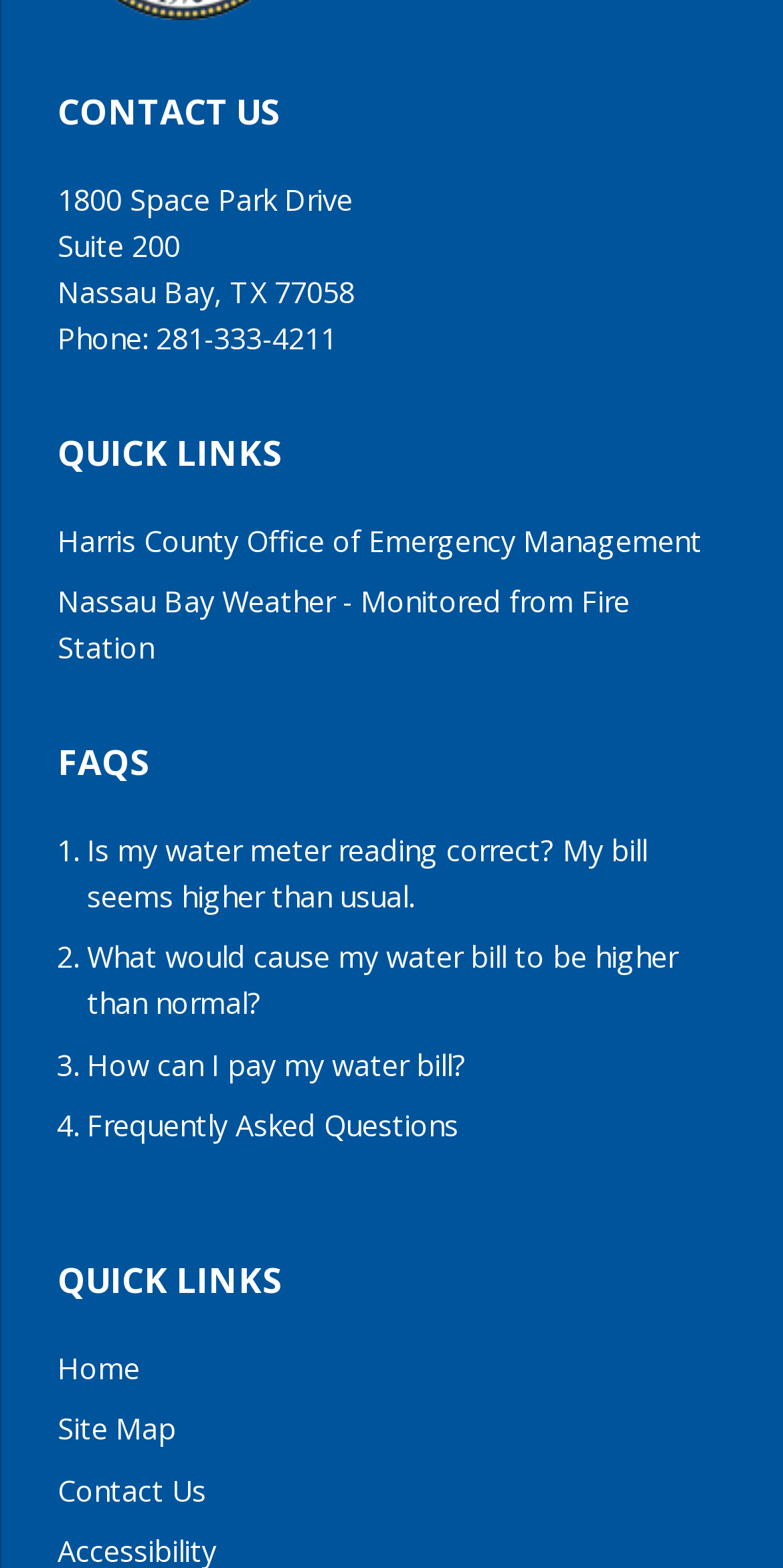Determine the bounding box coordinates for the region that must be clicked to execute the following instruction: "View 'Frequently Asked Questions'".

[0.111, 0.705, 0.585, 0.73]